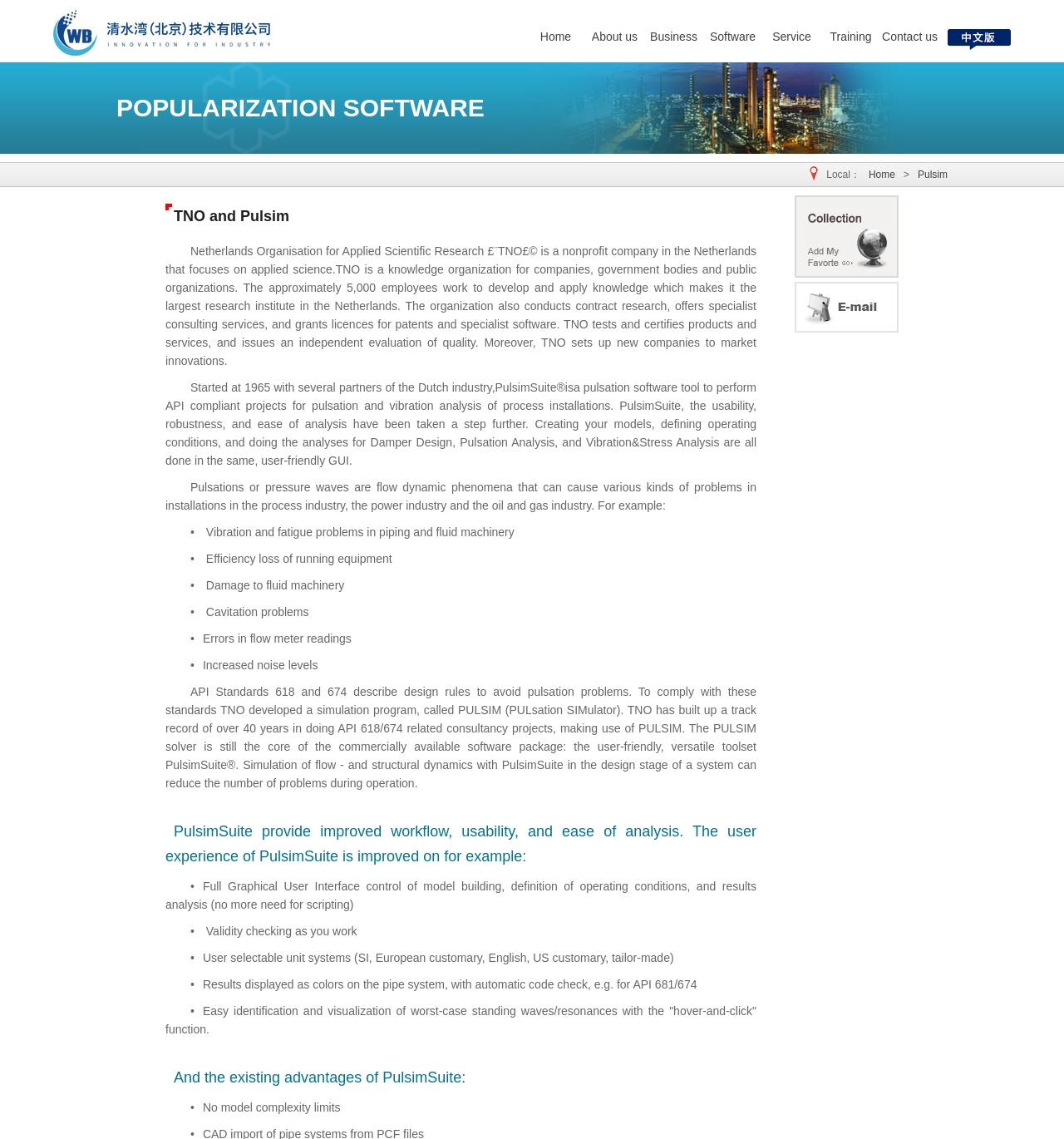What are the problems caused by pulsations or pressure waves? Please answer the question using a single word or phrase based on the image.

Vibration and fatigue problems